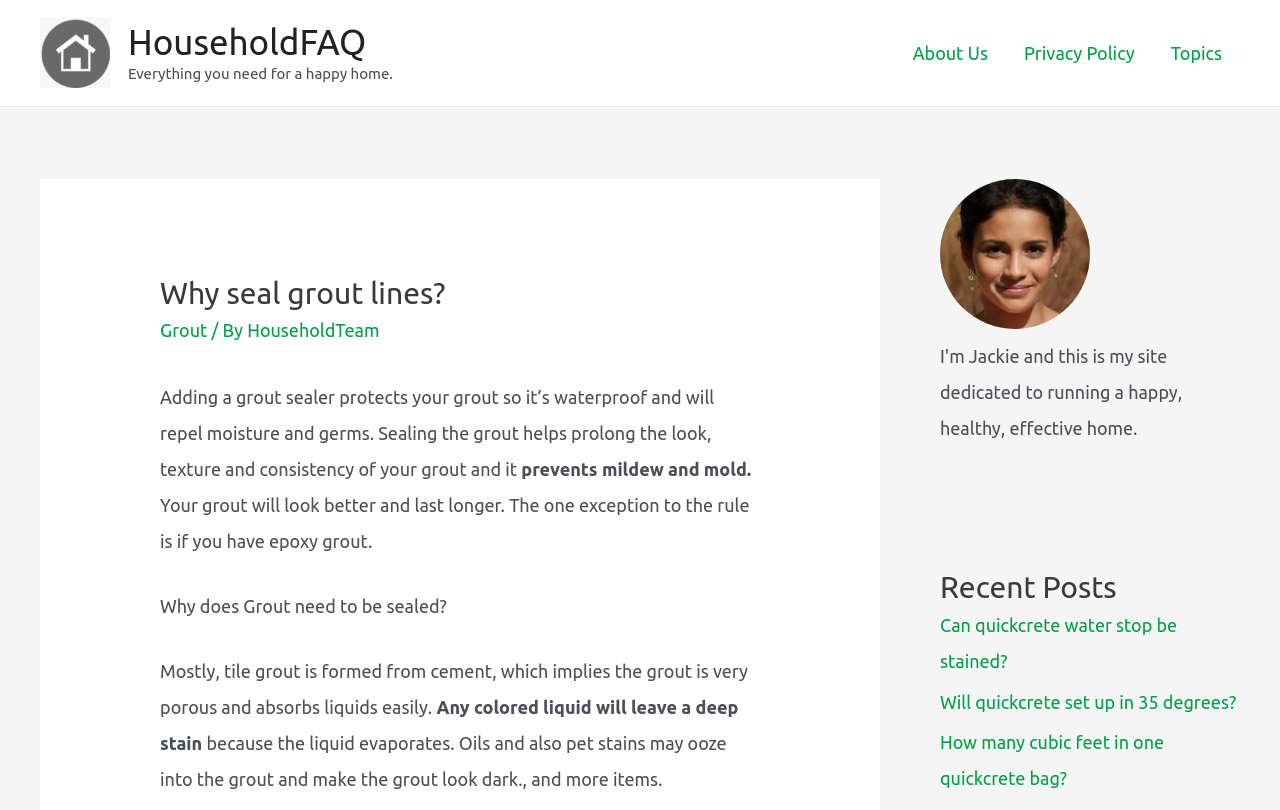Please provide the main heading of the webpage content.

Why seal grout lines?